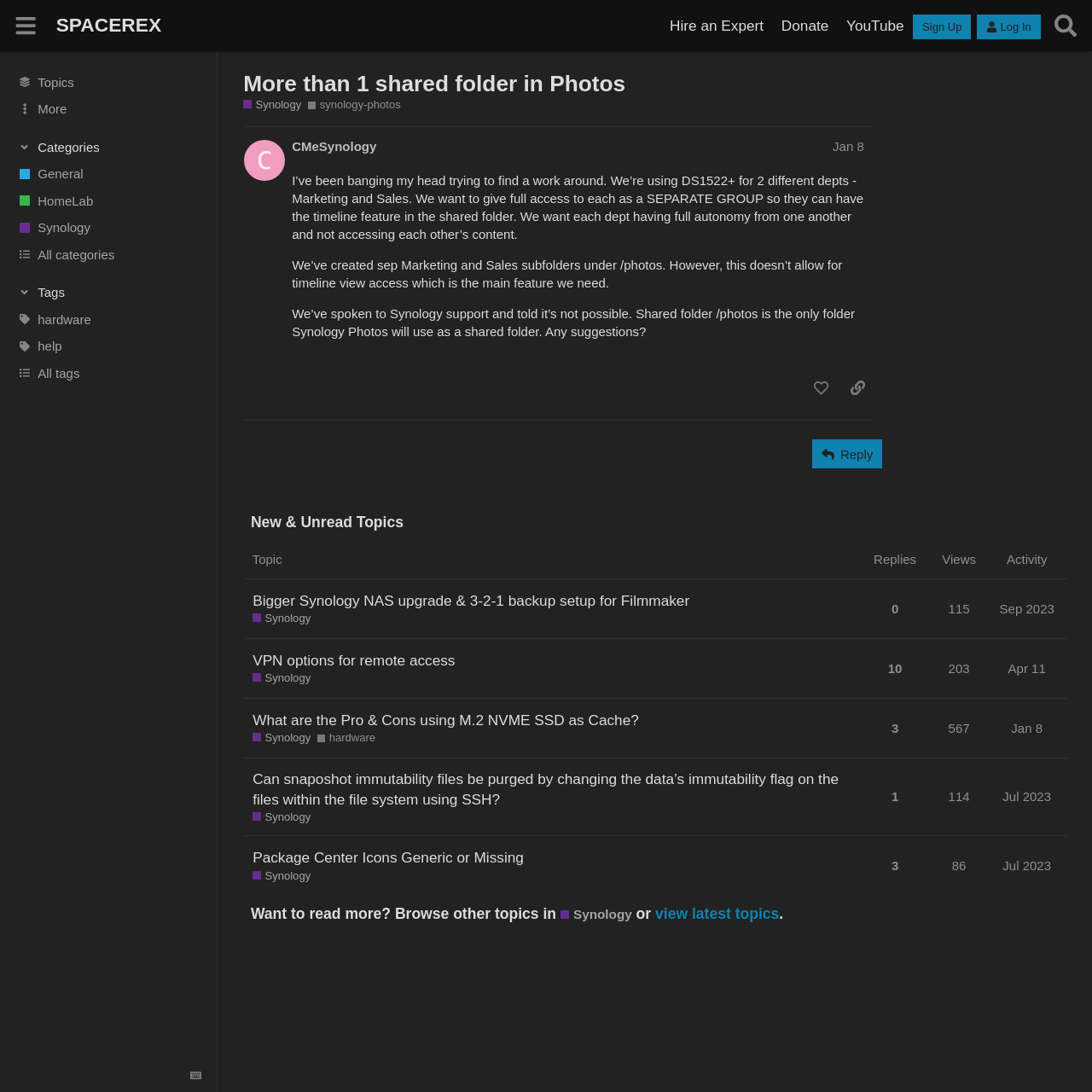Specify the bounding box coordinates of the area to click in order to follow the given instruction: "Click on the 'Sign Up' button."

[0.836, 0.013, 0.889, 0.036]